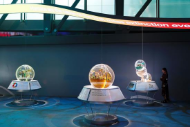Please study the image and answer the question comprehensively:
What type of atmosphere does the backdrop create?

The caption states that the softly illuminated wall in the backdrop 'enhances the ethereal atmosphere of the exhibit', which indicates that the atmosphere created is ethereal and otherworldly.